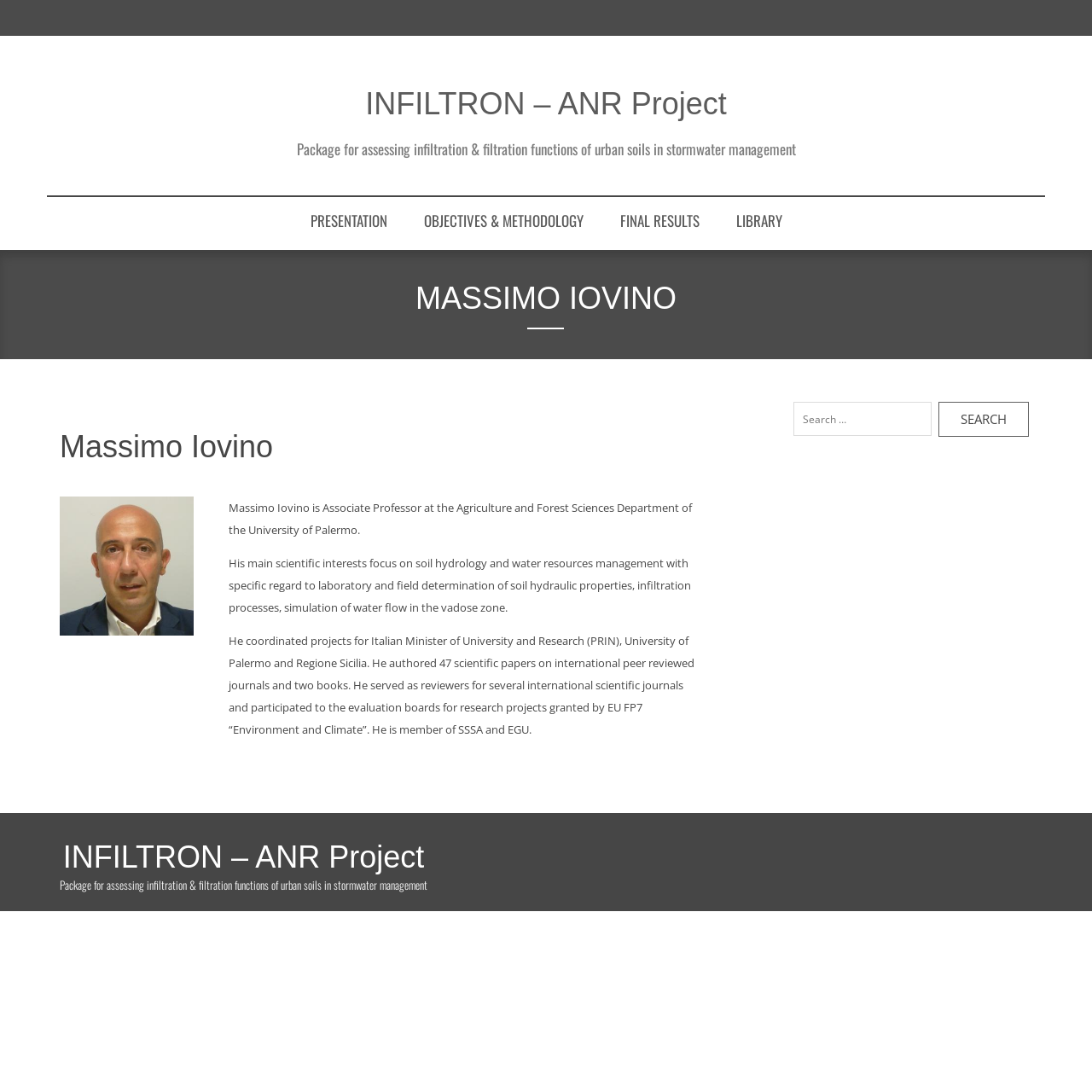Give a one-word or short phrase answer to the question: 
What is the main research focus of Massimo Iovino?

Soil hydrology and water resources management